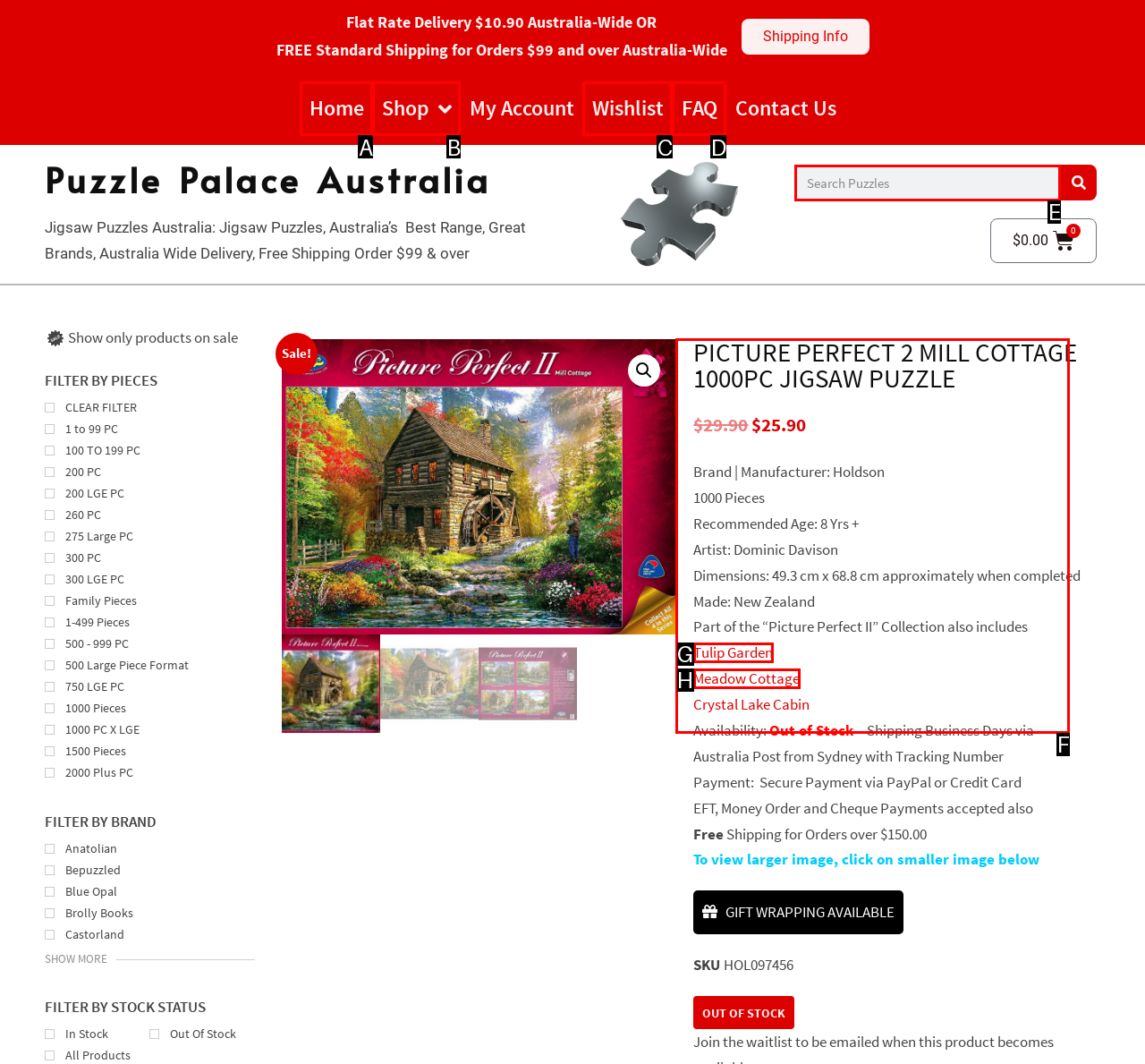Using the description: parent_node: Search name="s" placeholder="Search Puzzles", find the corresponding HTML element. Provide the letter of the matching option directly.

E